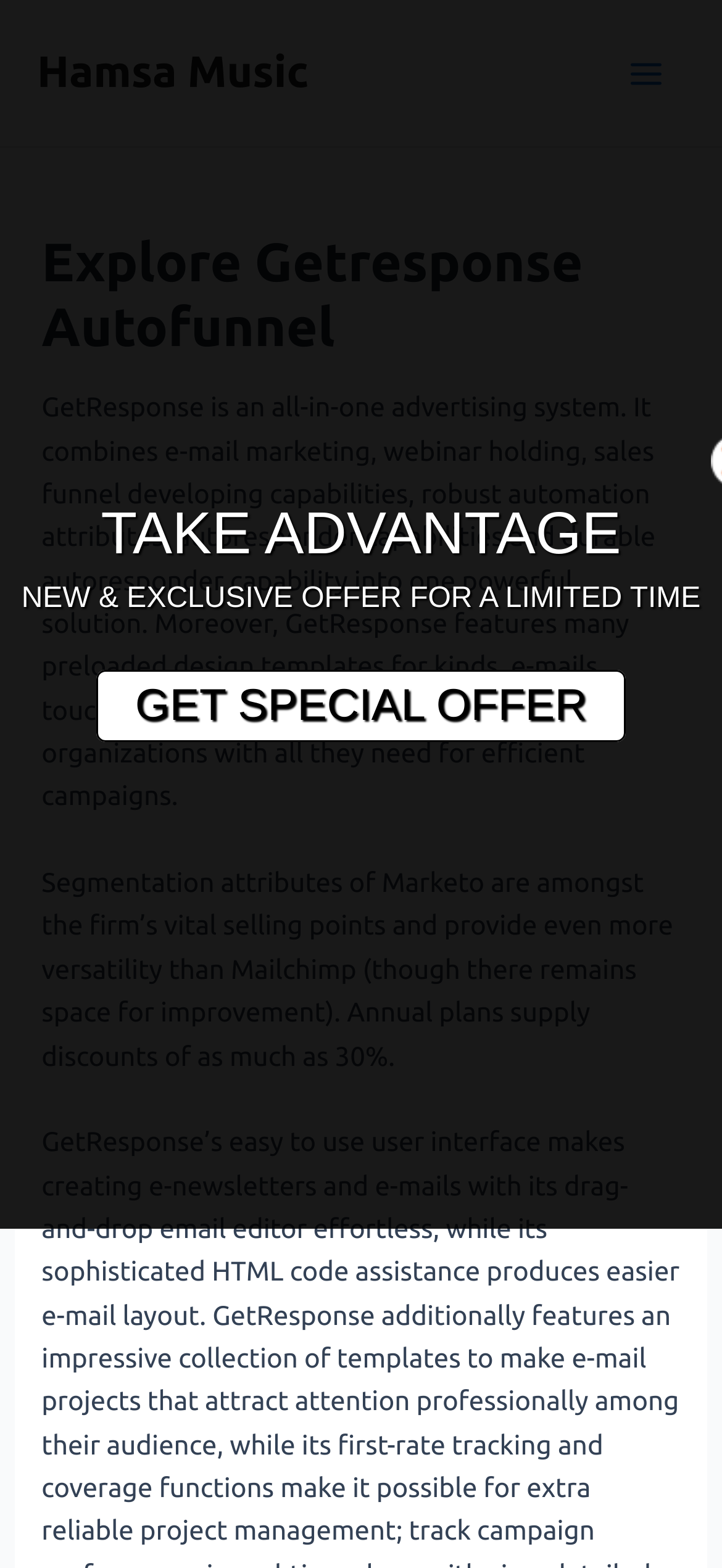What is the purpose of segmentation attributes in Marketo?
Provide an in-depth answer to the question, covering all aspects.

I found the answer by reading the StaticText element that mentions segmentation attributes of Marketo as one of the firm's vital selling points, providing even more flexibility than Mailchimp.